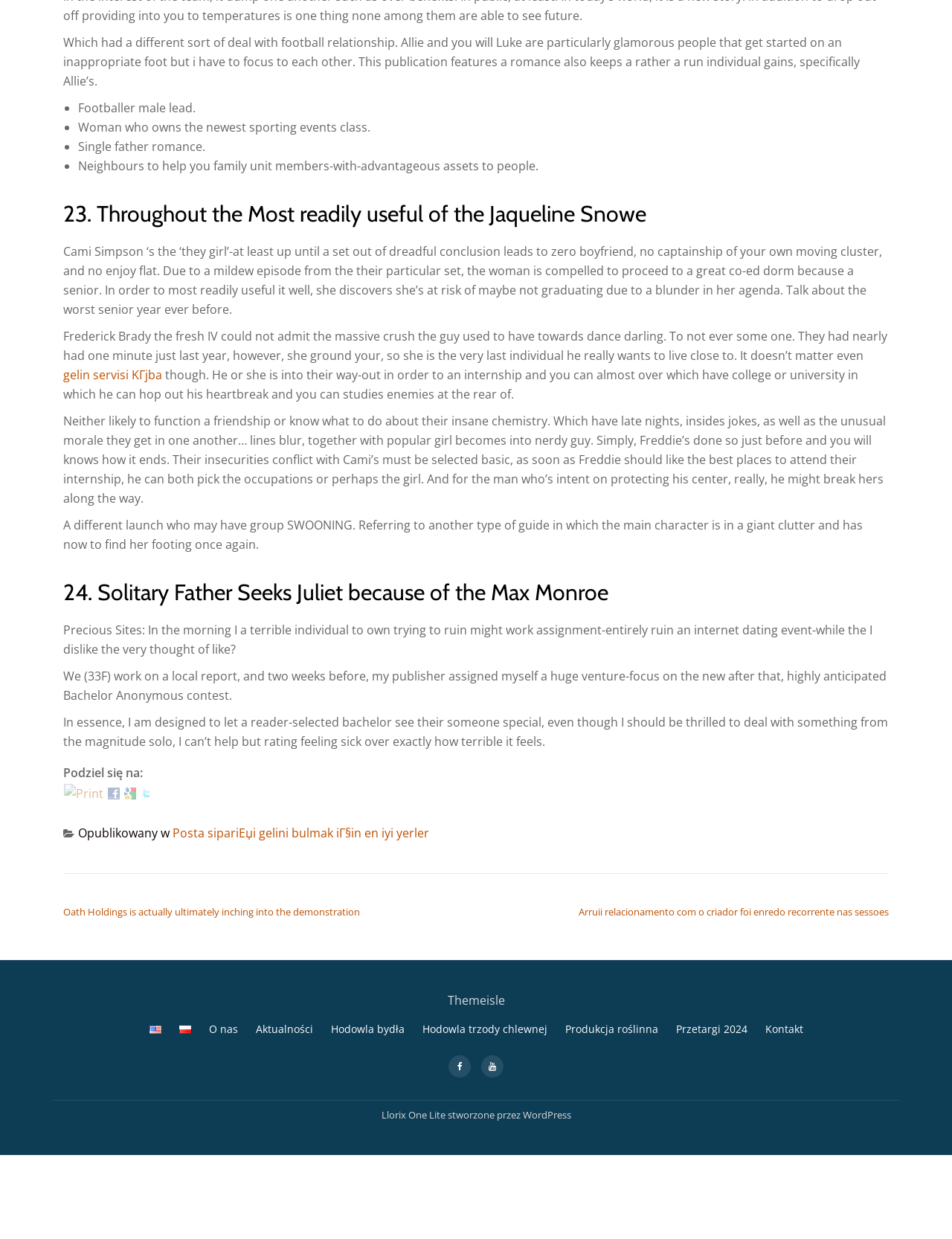Bounding box coordinates are specified in the format (top-left x, top-left y, bottom-right x, bottom-right y). All values are floating point numbers bounded between 0 and 1. Please provide the bounding box coordinate of the region this sentence describes: O nas

[0.219, 0.892, 0.25, 0.903]